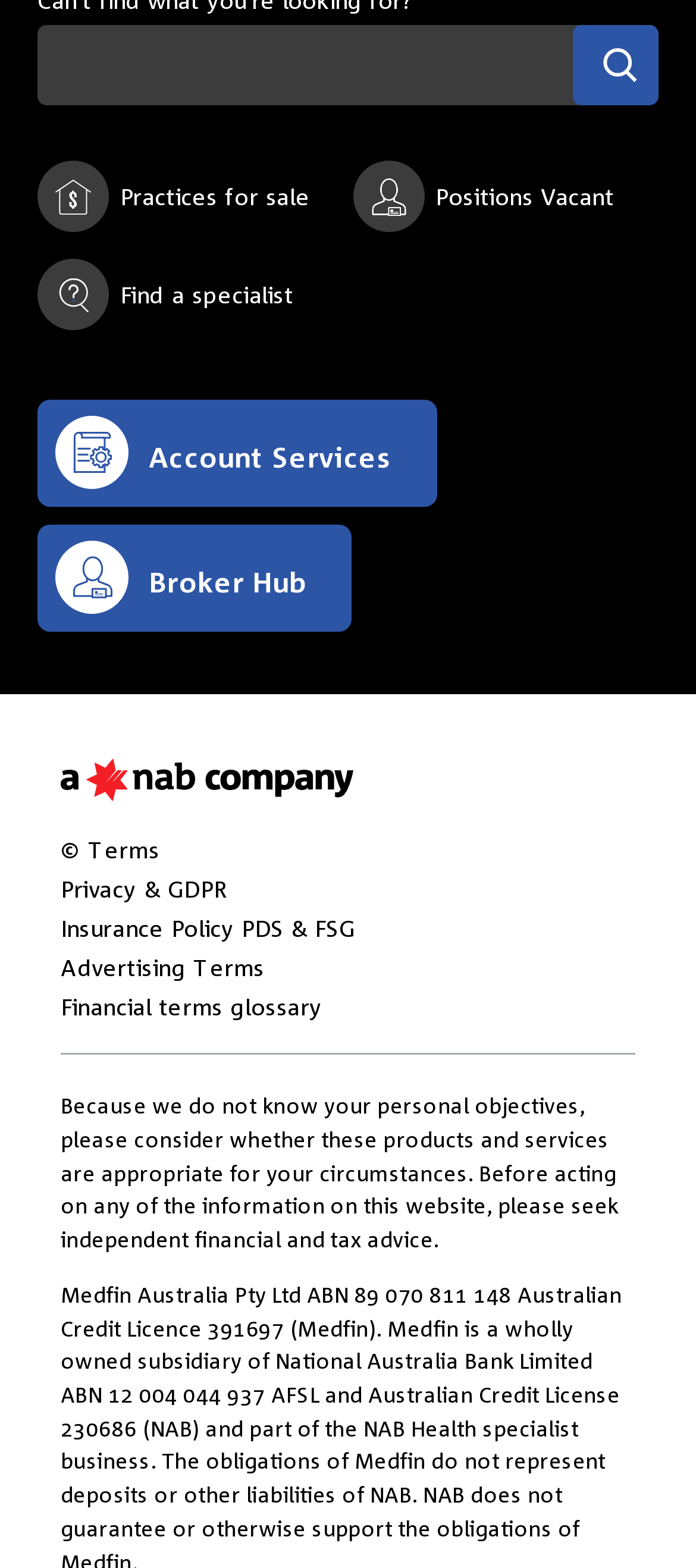What is the copyright information on this website?
Please respond to the question with a detailed and thorough explanation.

The copyright information on this website is listed as a link at the bottom of the webpage, which includes 'Terms', 'Privacy & GDPR', 'Insurance Policy PDS & FSG', and other related links, suggesting that the website has specific terms and conditions for its use.